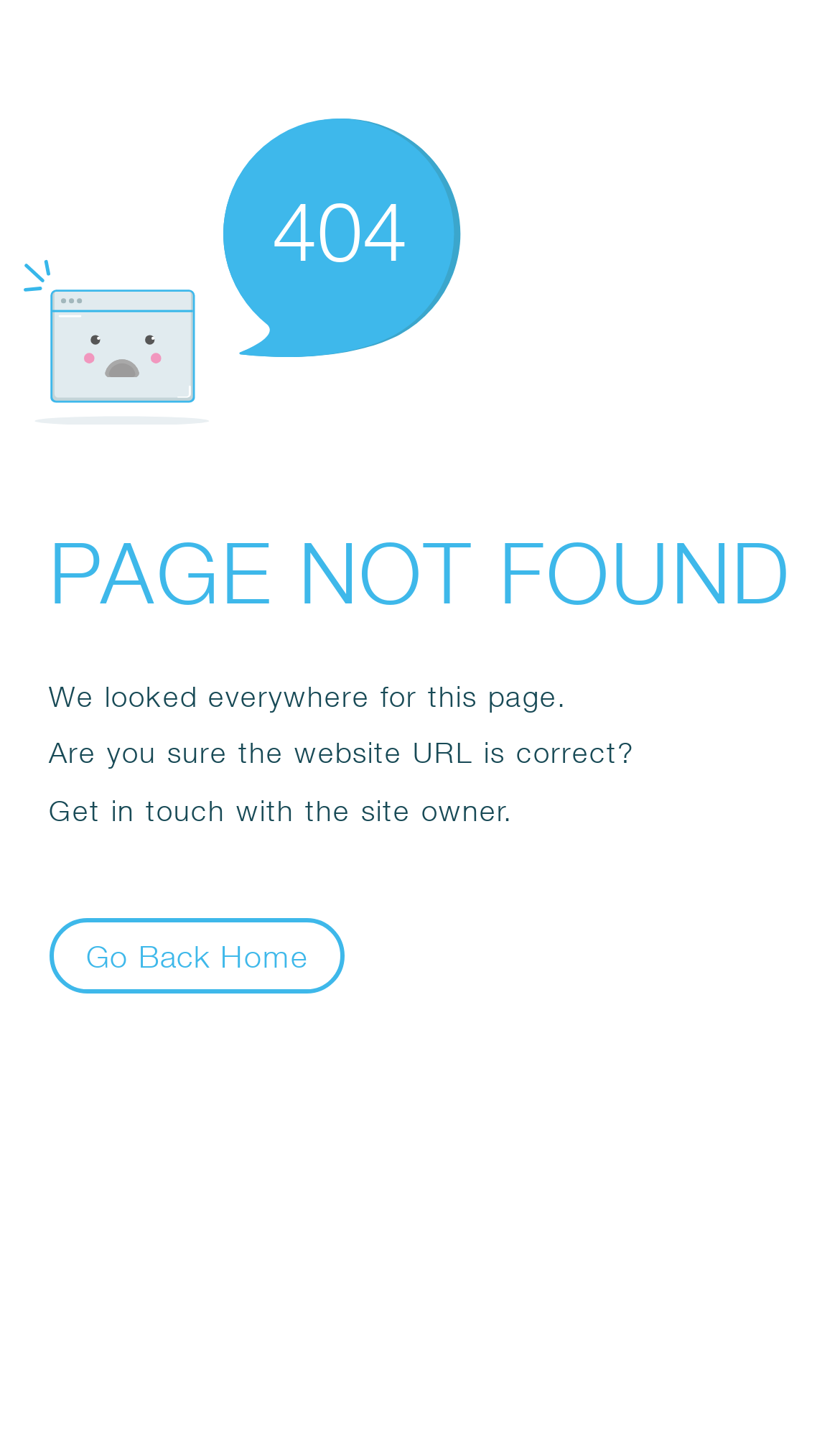Give a one-word or phrase response to the following question: How many error messages are displayed?

4